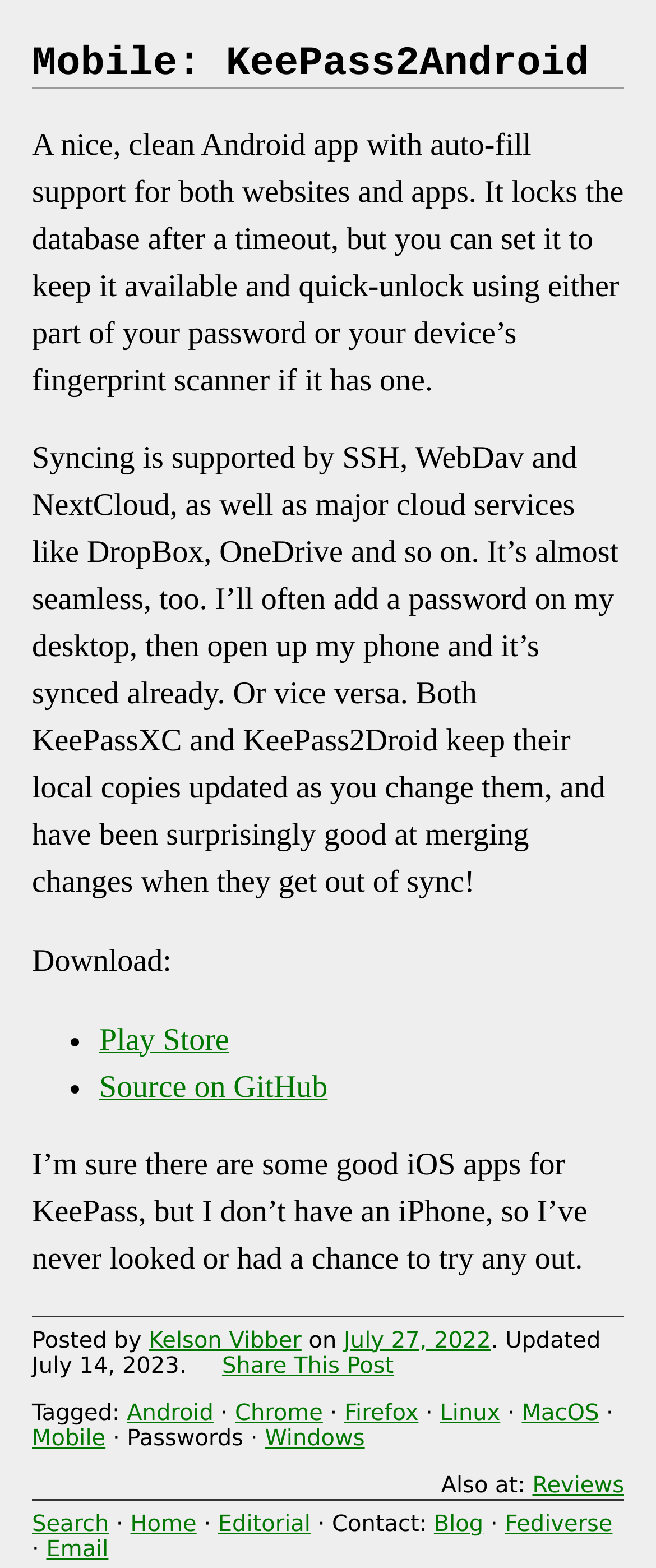Determine the bounding box coordinates of the region that needs to be clicked to achieve the task: "Download KeePass2Android from Play Store".

[0.151, 0.652, 0.349, 0.674]